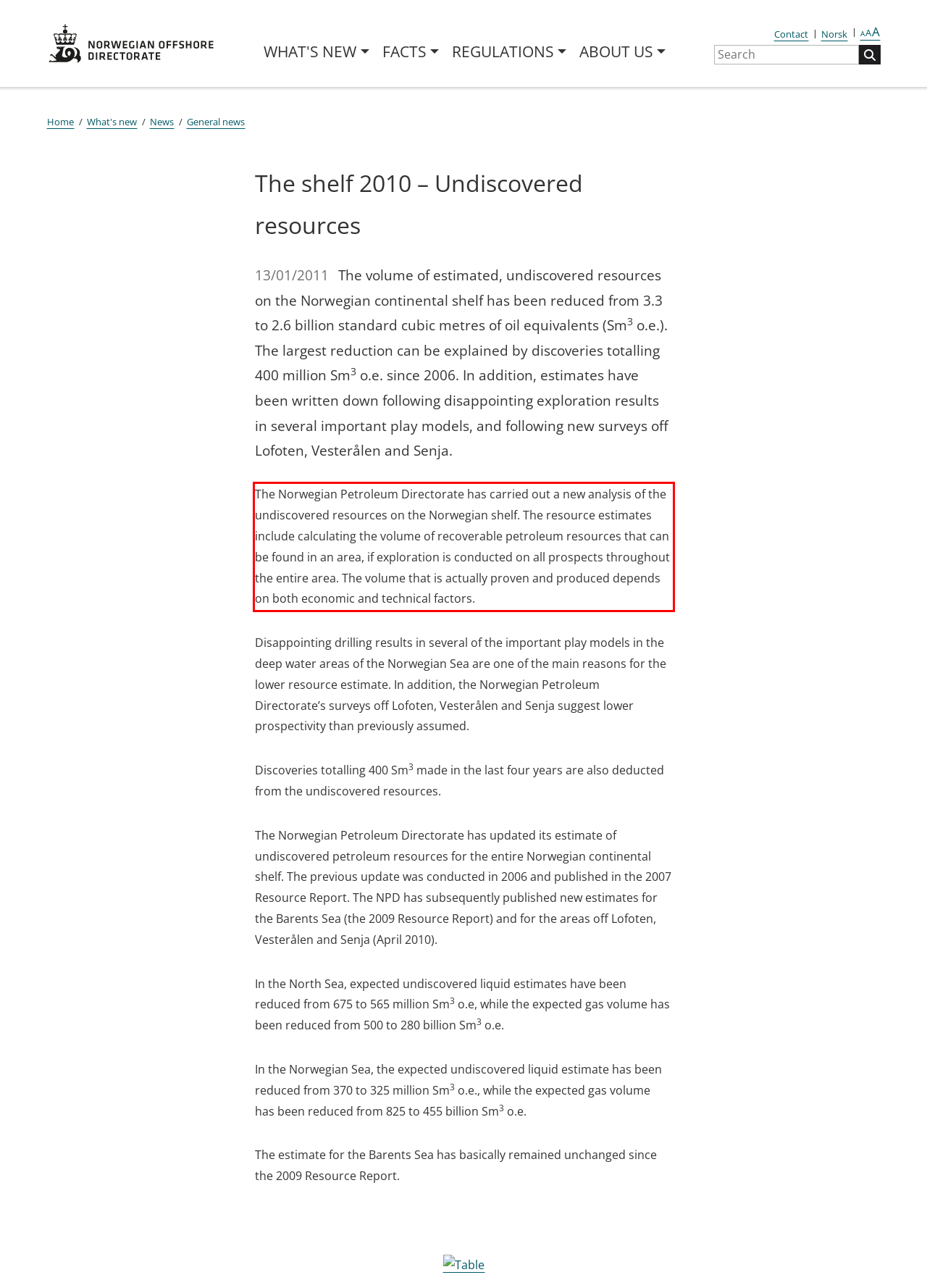Please extract the text content within the red bounding box on the webpage screenshot using OCR.

The Norwegian Petroleum Directorate has carried out a new analysis of the undiscovered resources on the Norwegian shelf. The resource estimates include calculating the volume of recoverable petroleum resources that can be found in an area, if exploration is conducted on all prospects throughout the entire area. The volume that is actually proven and produced depends on both economic and technical factors.